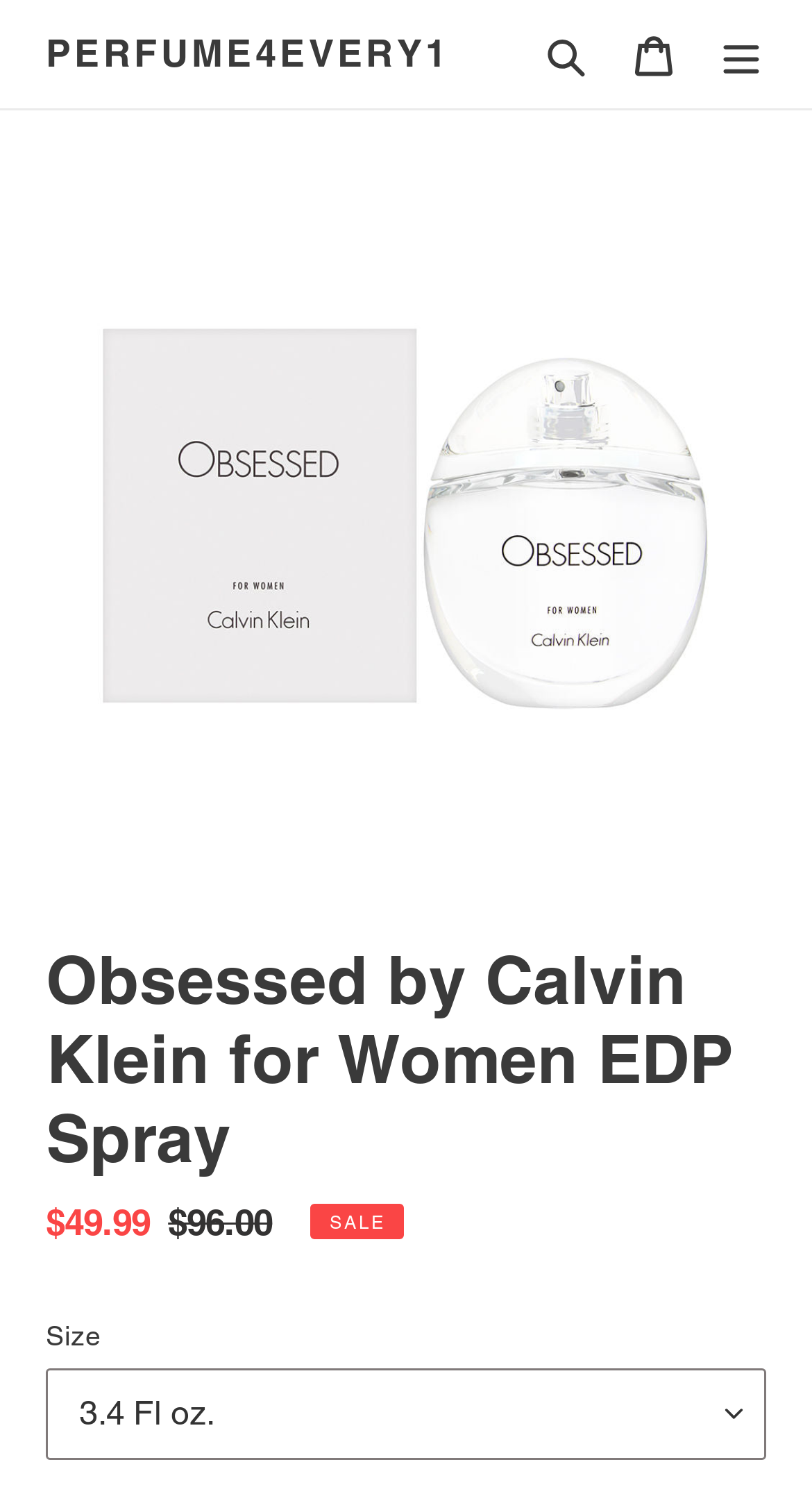Please answer the following question as detailed as possible based on the image: 
What is the brand of the perfume?

The brand of the perfume can be determined by looking at the image and the heading on the webpage, which both mention 'Calvin Klein'.